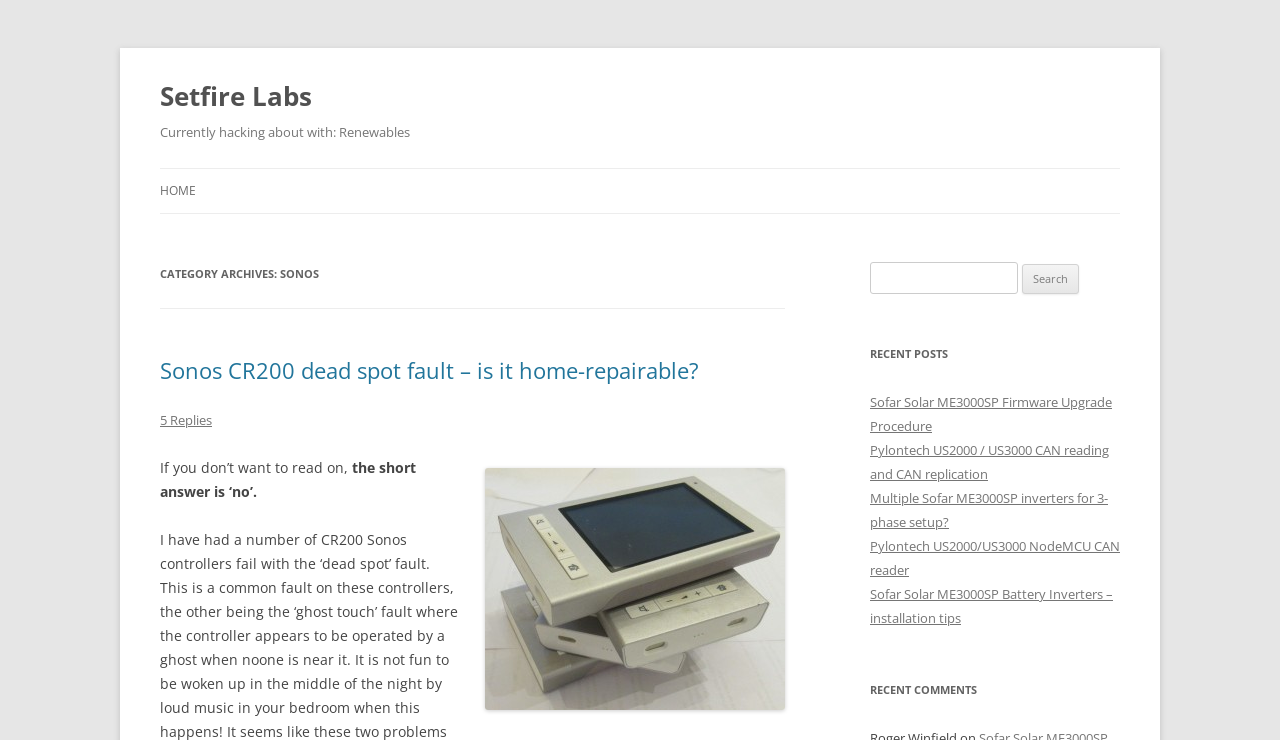Provide the bounding box coordinates of the section that needs to be clicked to accomplish the following instruction: "Search for something."

[0.68, 0.354, 0.795, 0.398]